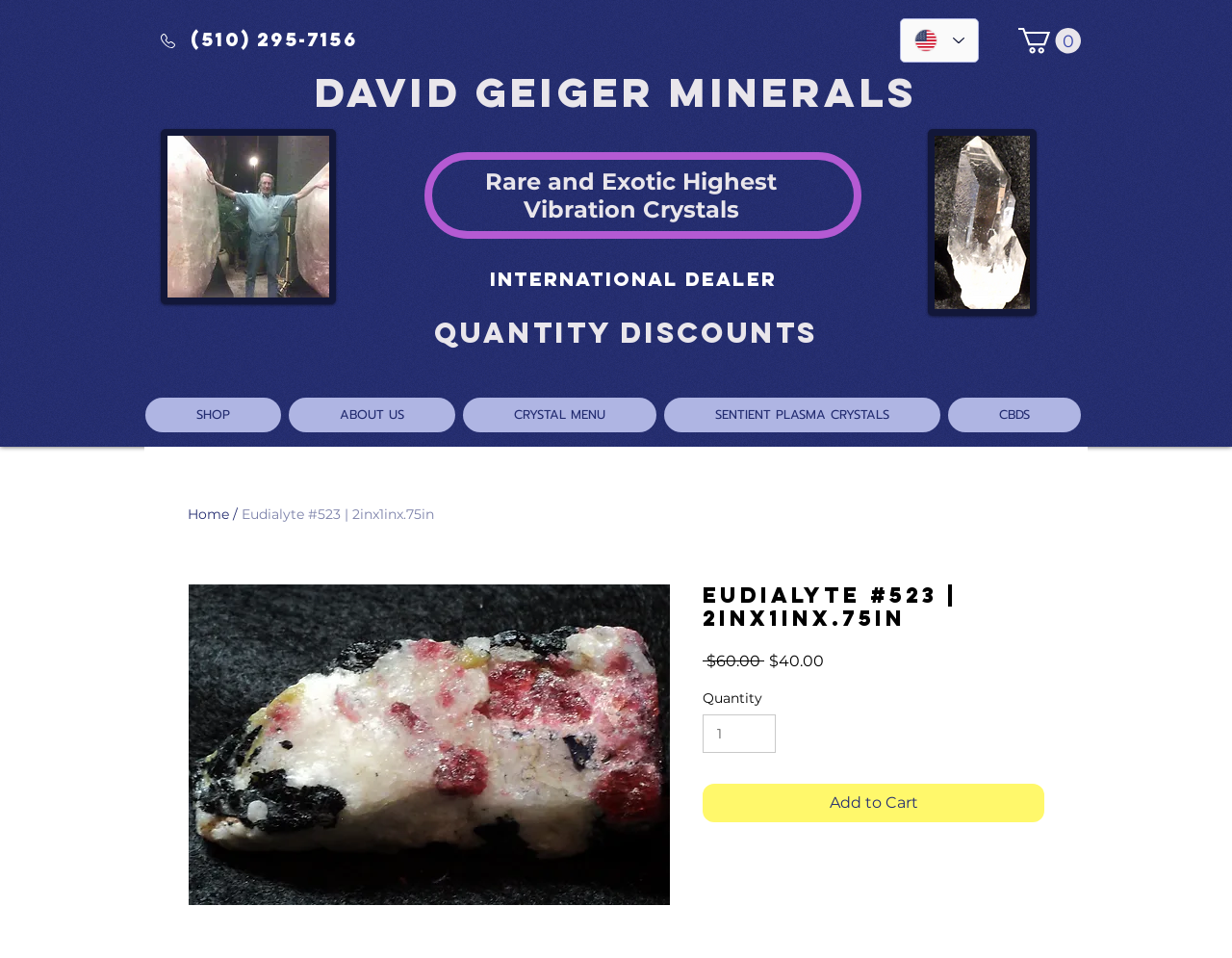Based on the provided description, "0", find the bounding box of the corresponding UI element in the screenshot.

[0.827, 0.029, 0.877, 0.056]